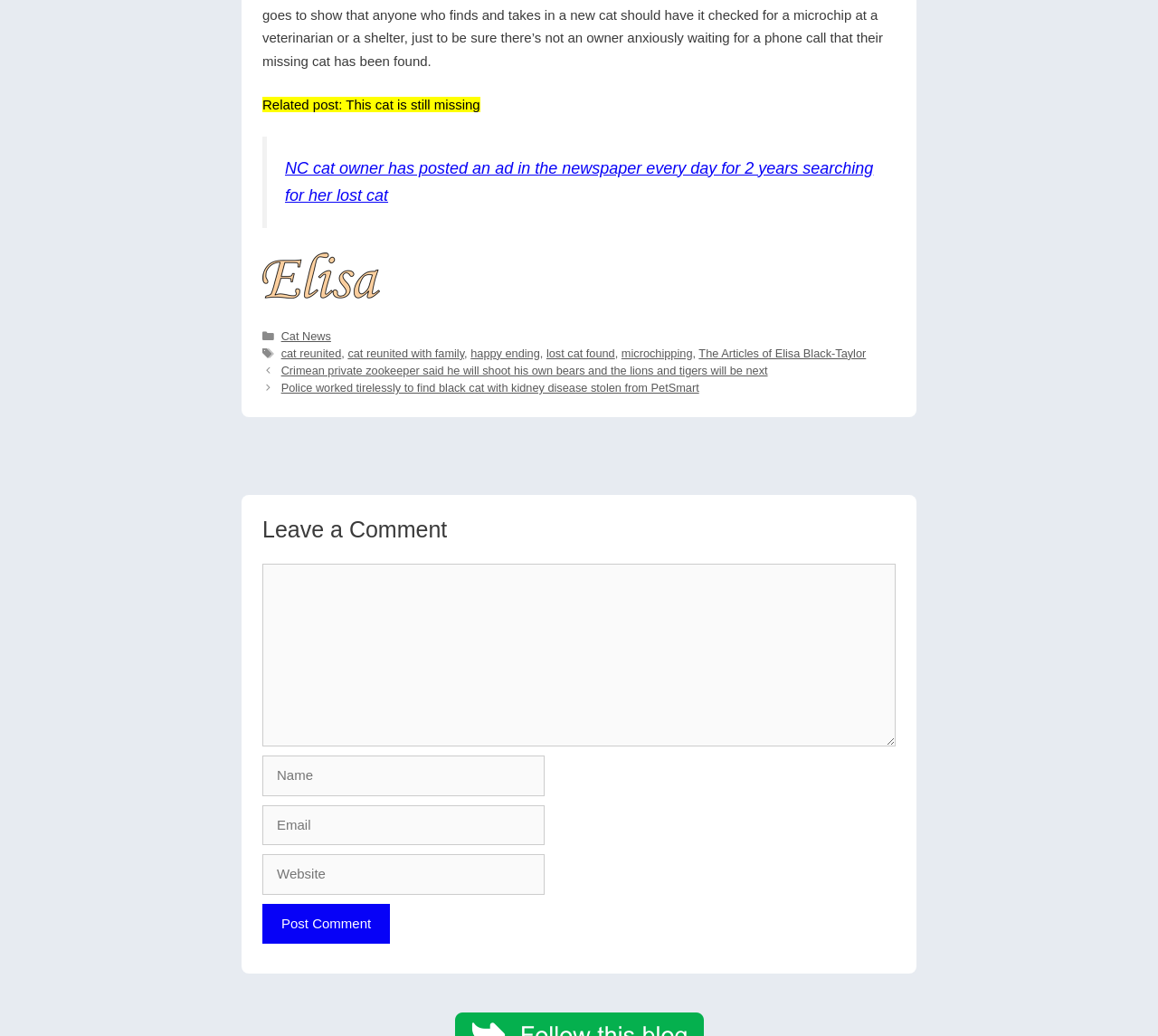Please determine the bounding box coordinates of the section I need to click to accomplish this instruction: "Click the button to post your comment".

[0.227, 0.872, 0.337, 0.911]